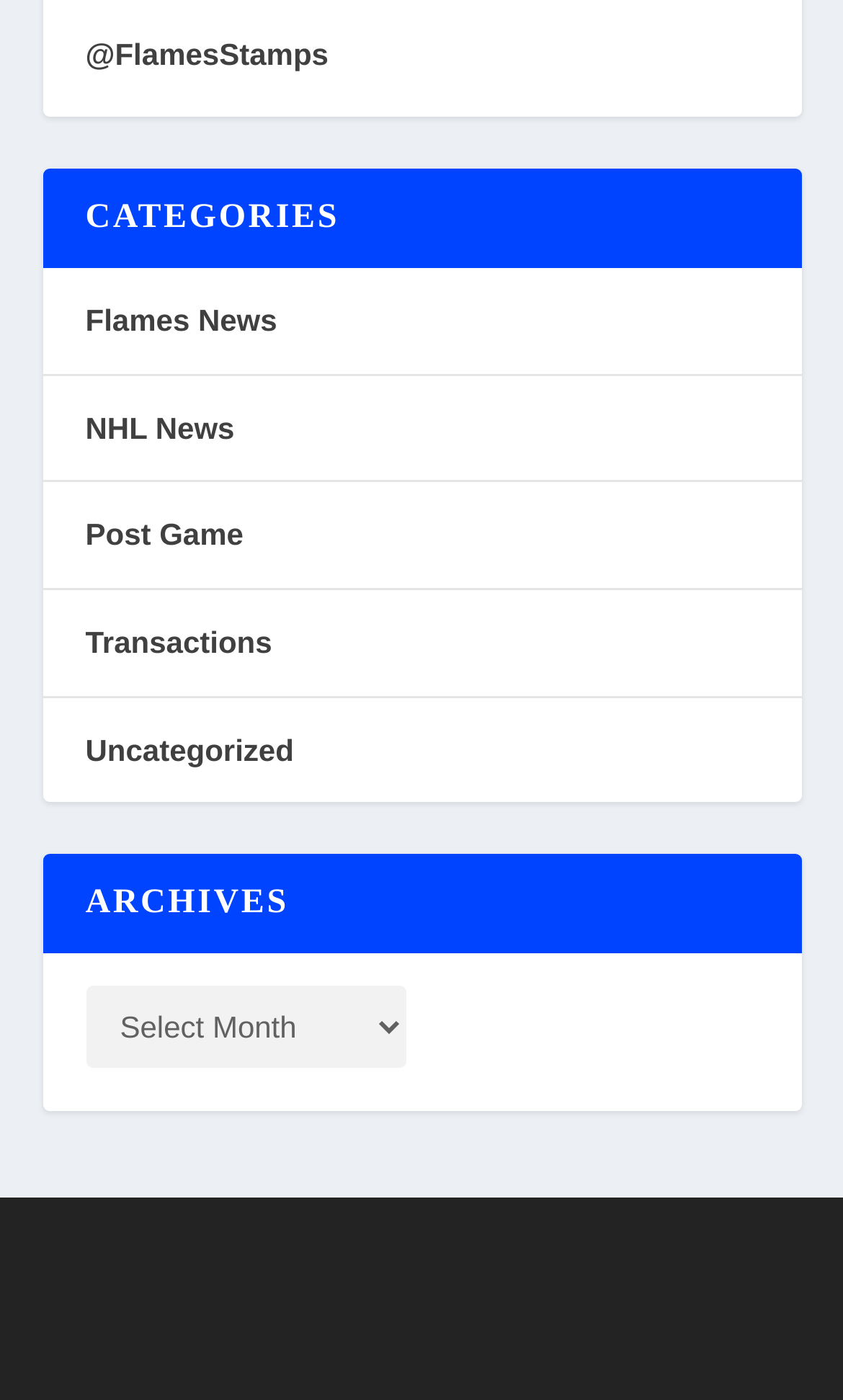Bounding box coordinates are to be given in the format (top-left x, top-left y, bottom-right x, bottom-right y). All values must be floating point numbers between 0 and 1. Provide the bounding box coordinate for the UI element described as: Uncategorized

[0.101, 0.523, 0.349, 0.548]